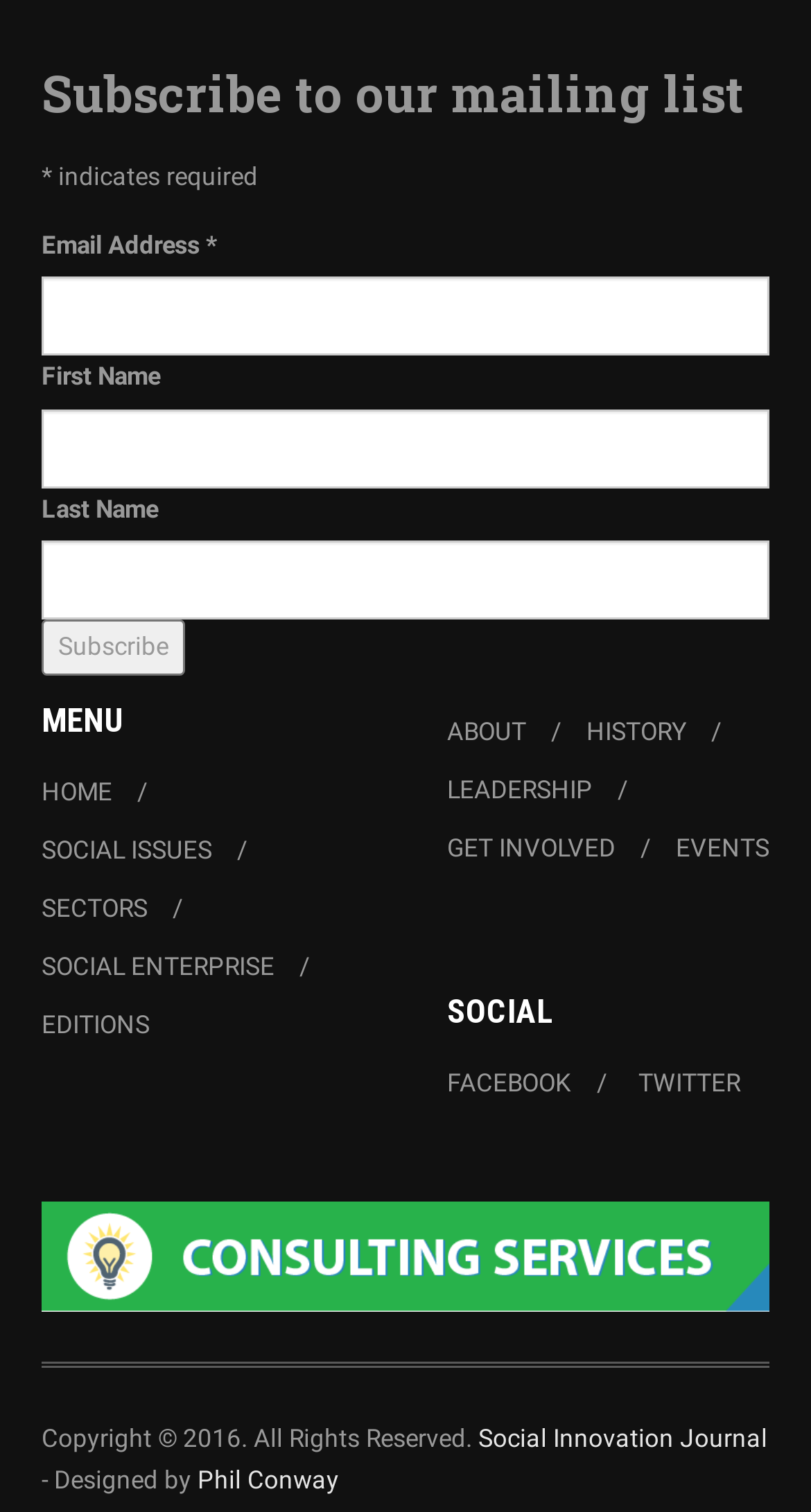What is the purpose of the form at the top? Observe the screenshot and provide a one-word or short phrase answer.

Subscribe to mailing list